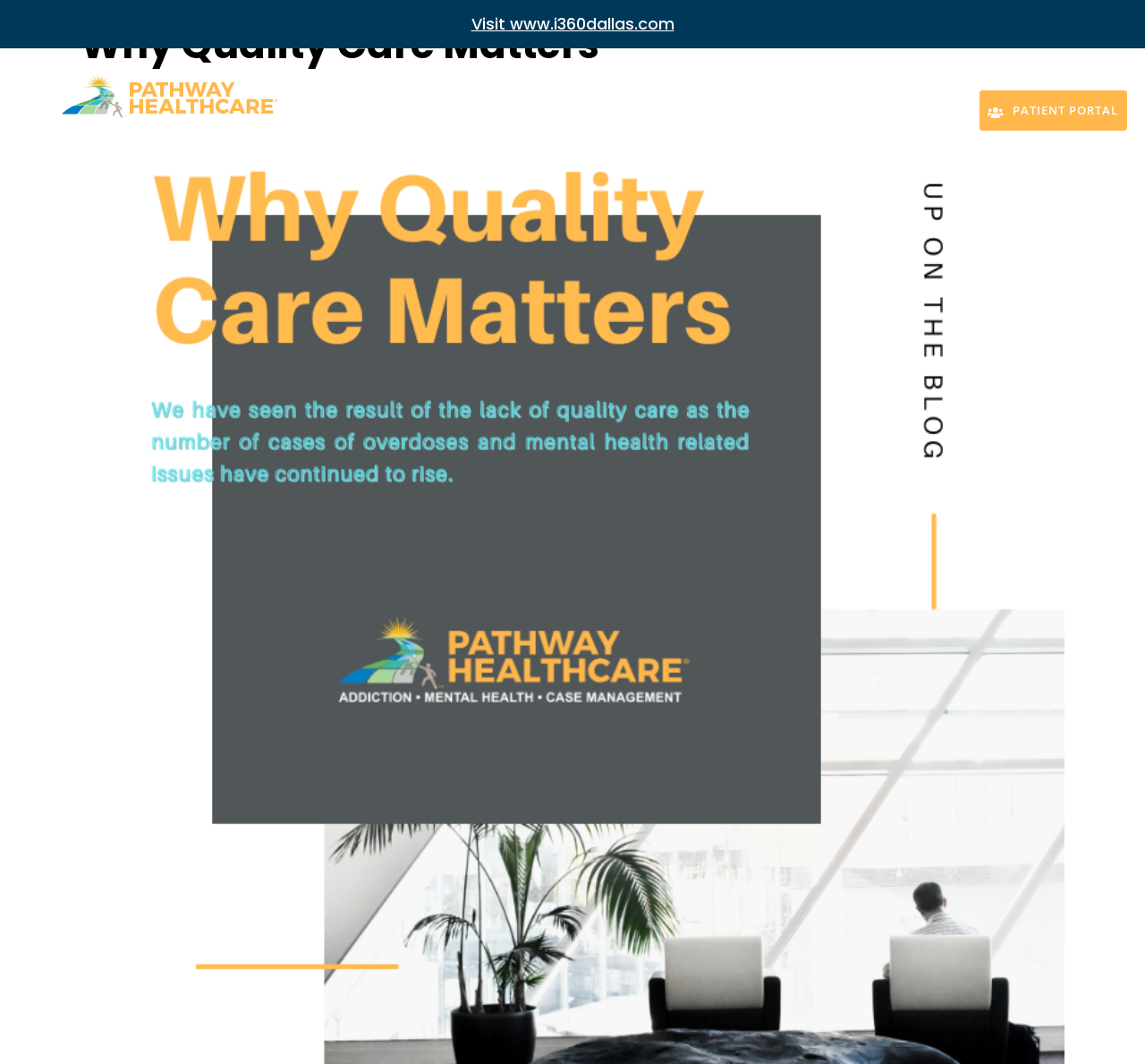How many main navigation links are there?
Respond to the question with a single word or phrase according to the image.

7